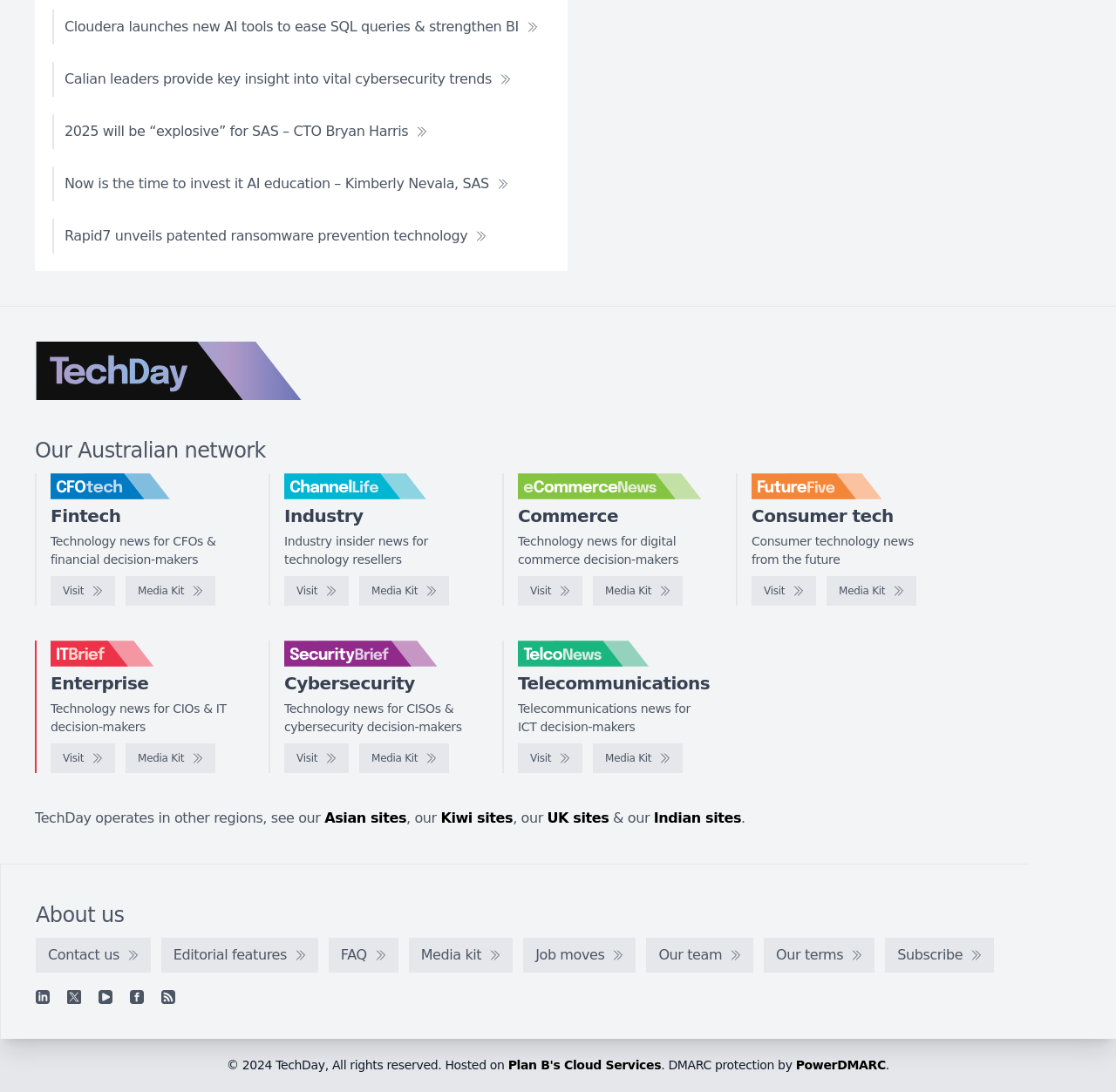Identify the bounding box coordinates of the section to be clicked to complete the task described by the following instruction: "Read the 'Technology news for digital commerce decision-makers' description". The coordinates should be four float numbers between 0 and 1, formatted as [left, top, right, bottom].

[0.464, 0.489, 0.608, 0.519]